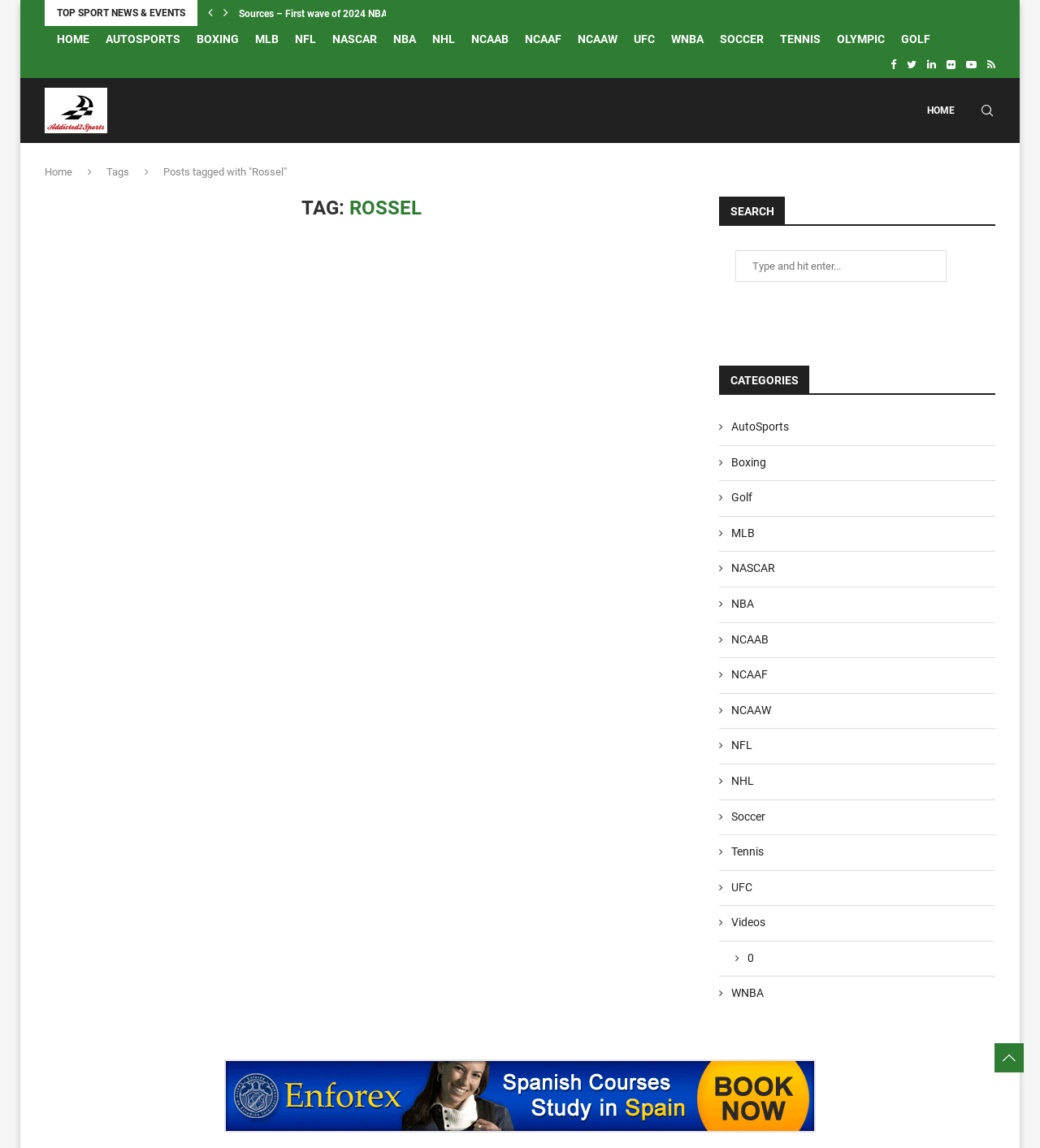Respond to the following query with just one word or a short phrase: 
What is the main category of sports news on this webpage?

TOP SPORT NEWS & EVENTS